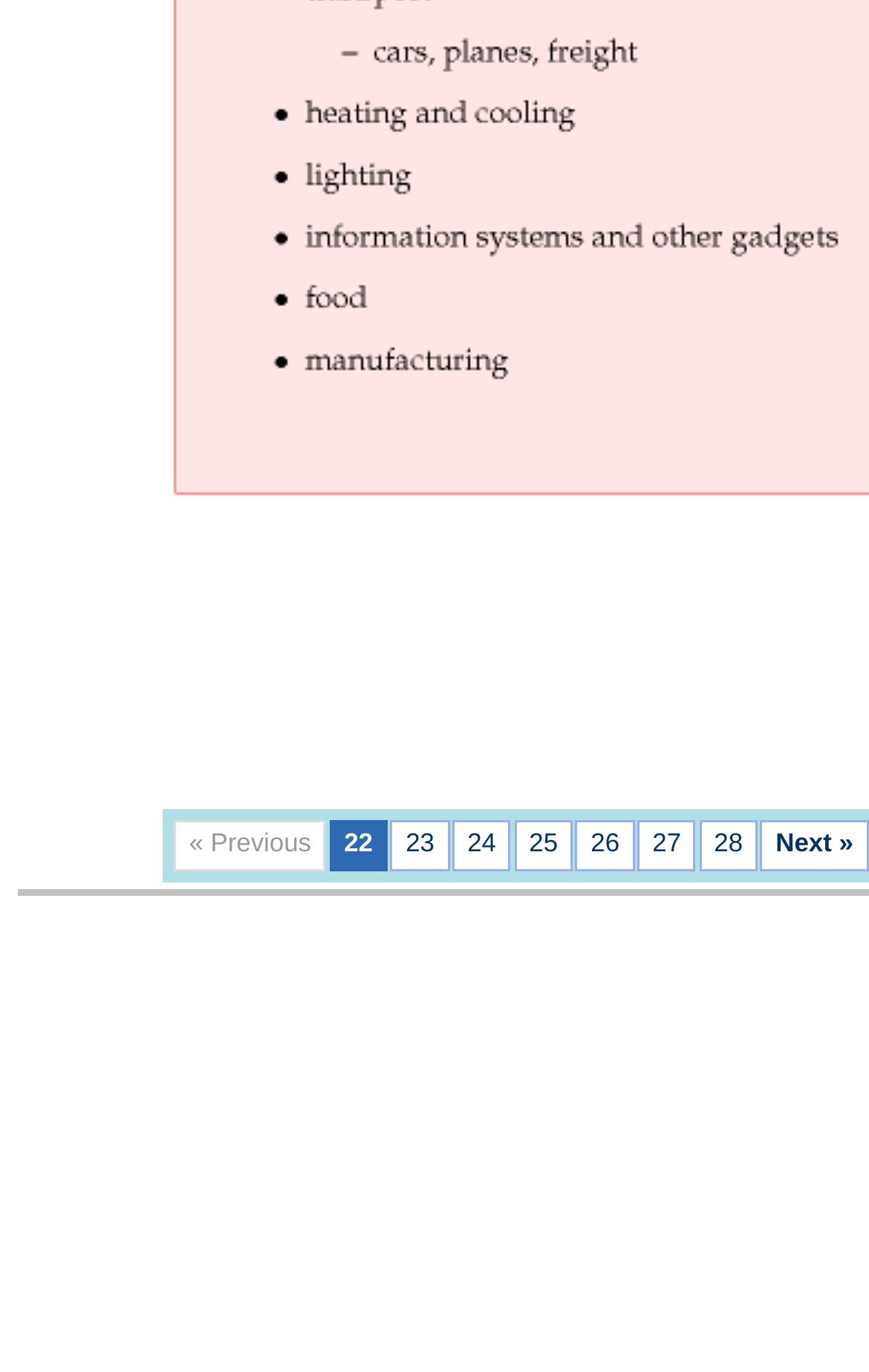How many page links are there?
Answer with a single word or phrase, using the screenshot for reference.

7